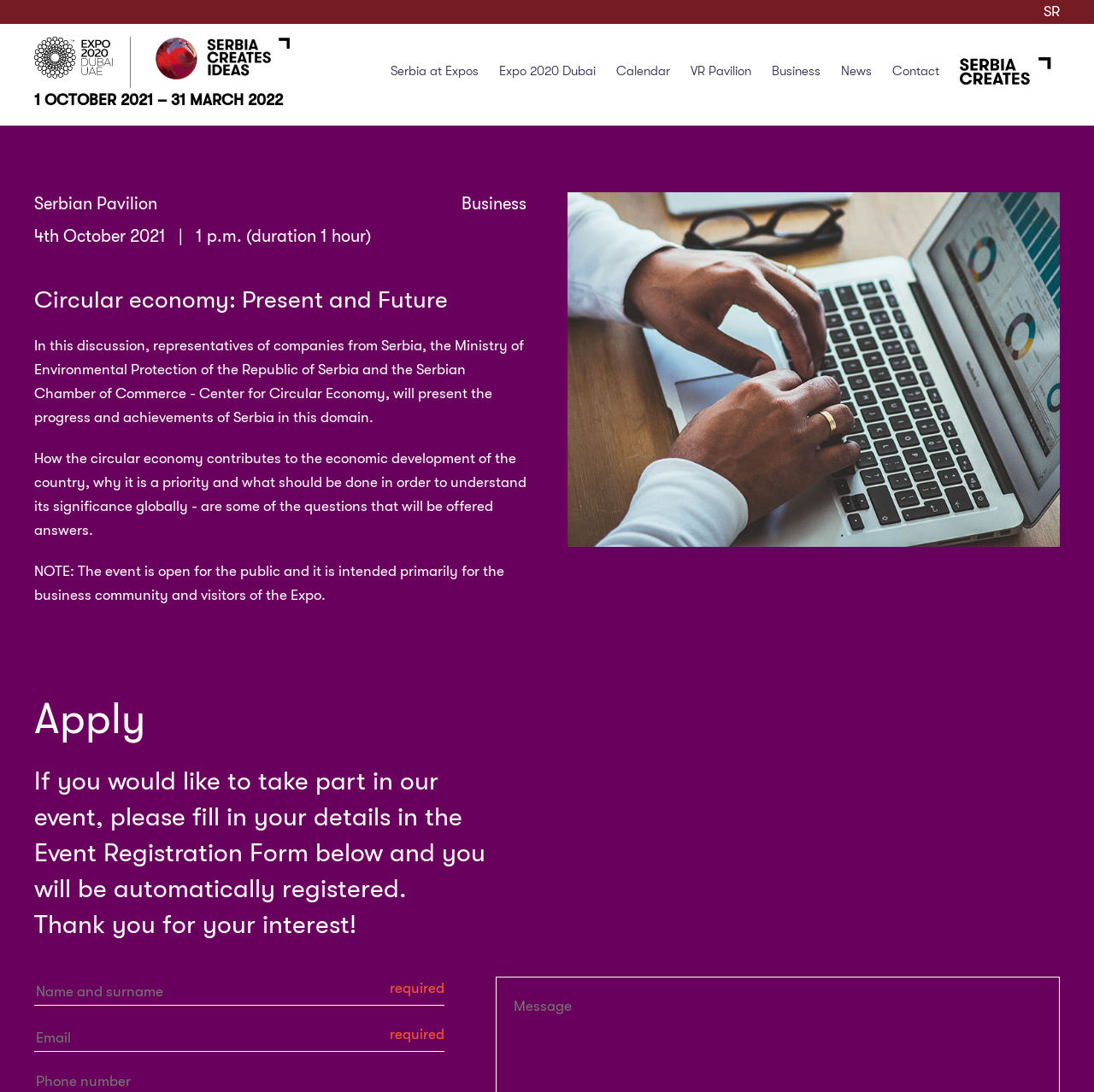Locate the bounding box coordinates of the segment that needs to be clicked to meet this instruction: "Check the calendar".

[0.563, 0.058, 0.612, 0.072]